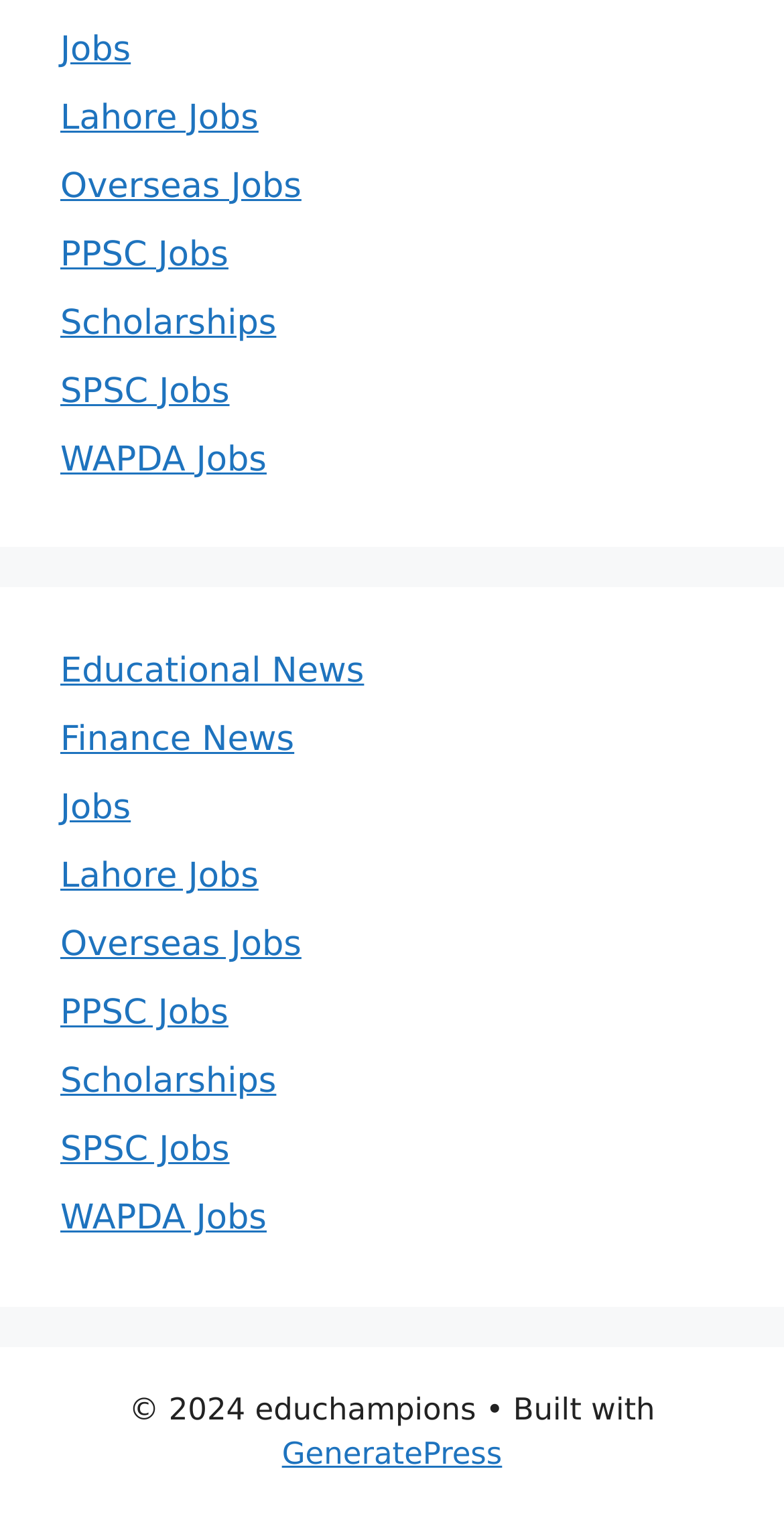What is the name of the website?
Using the image as a reference, answer the question with a short word or phrase.

EduChampions